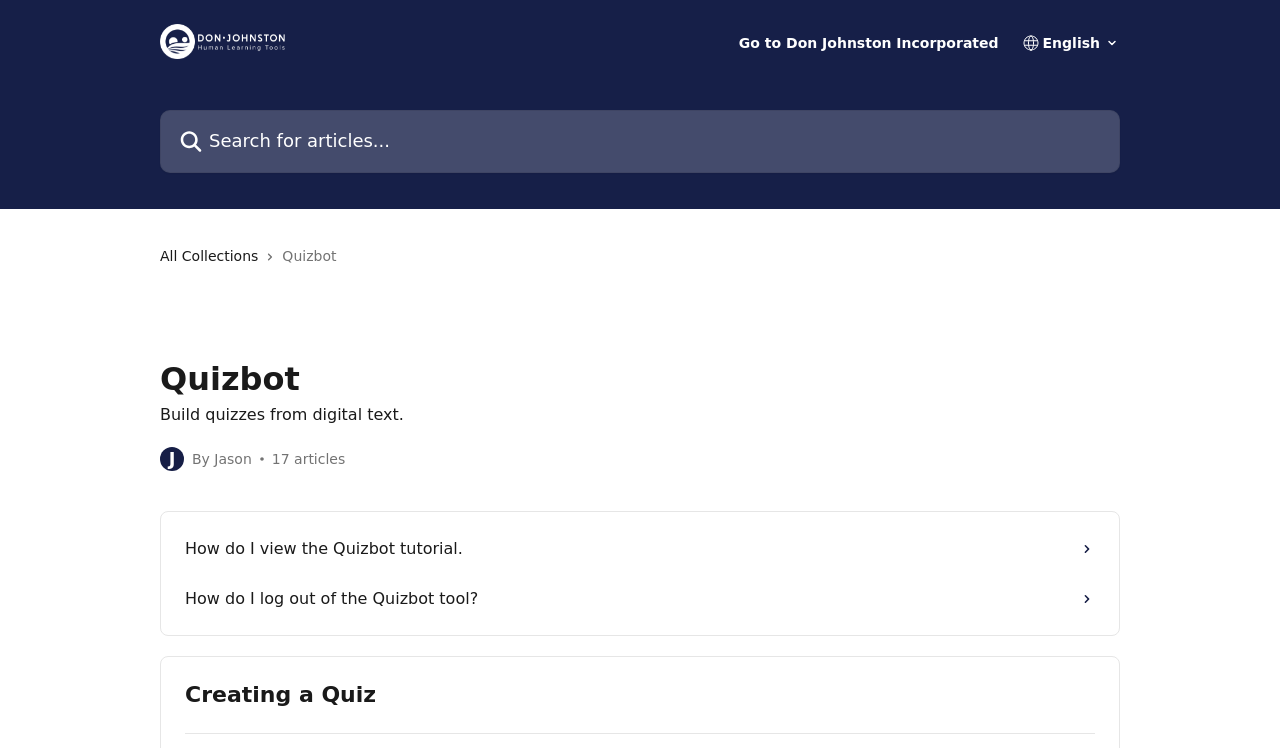What is the purpose of the search box?
Please answer the question with a single word or phrase, referencing the image.

Search for articles